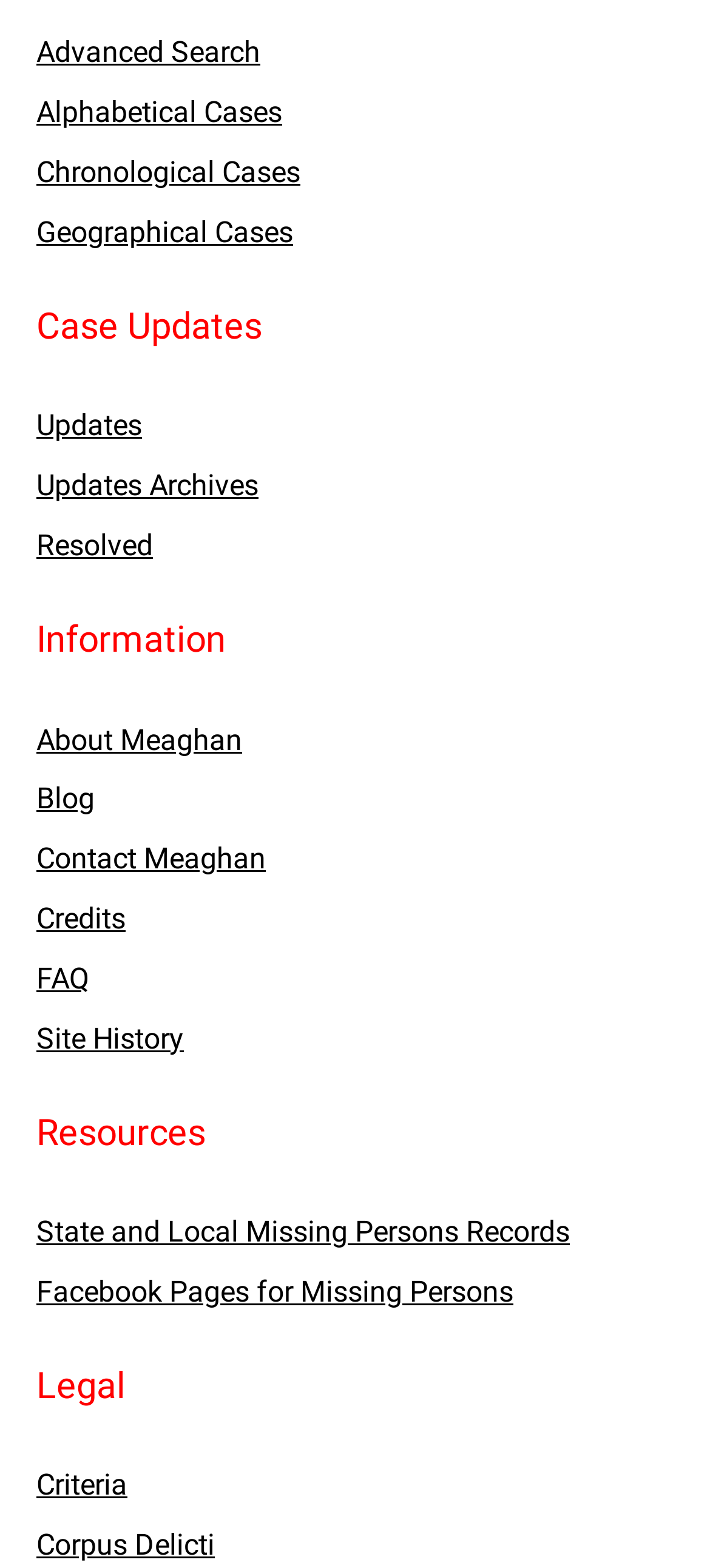Give a short answer using one word or phrase for the question:
What is the last link under the 'Resources' heading?

Facebook Pages for Missing Persons